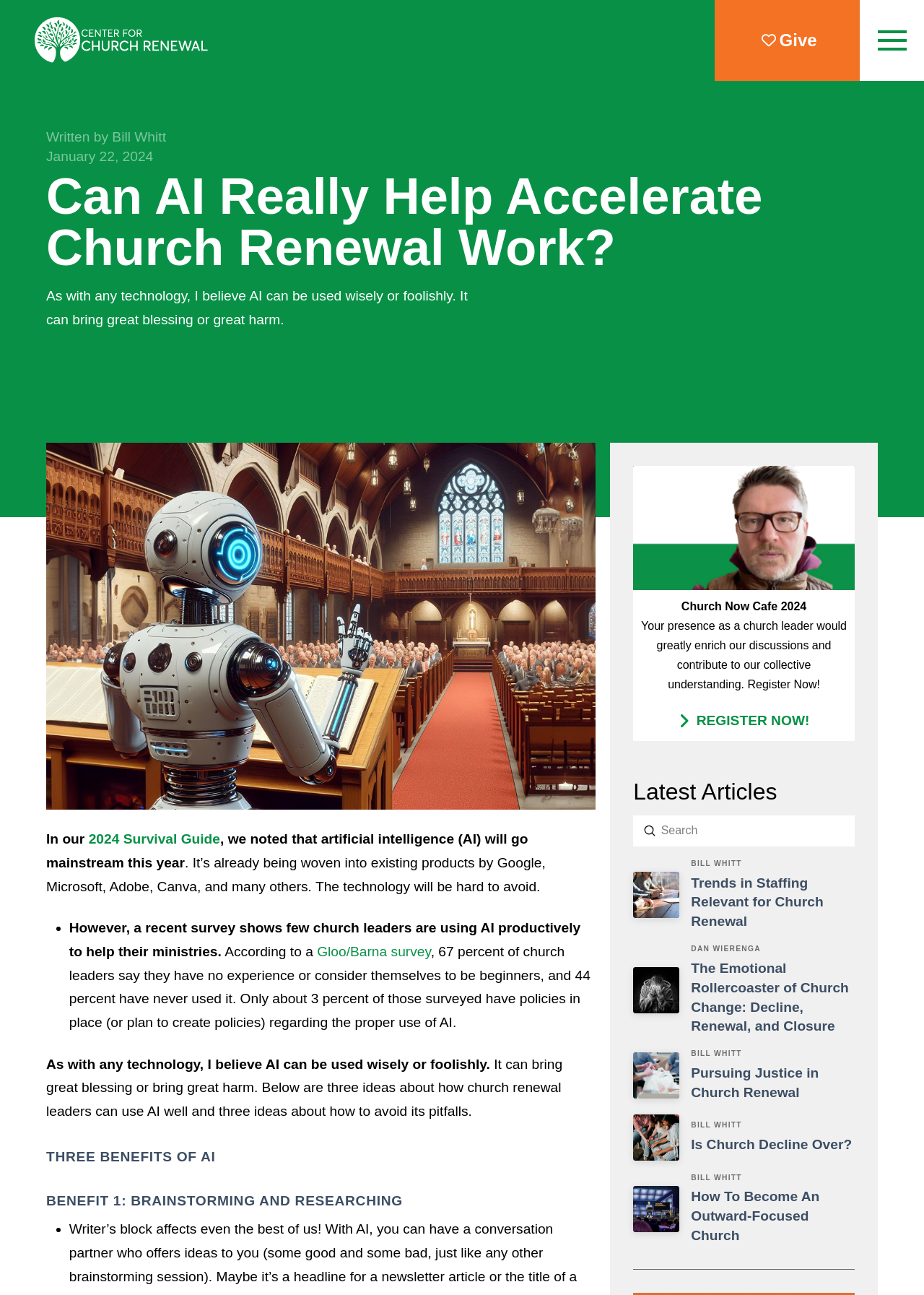Please answer the following question using a single word or phrase: 
What is the event mentioned in the article?

Church Now Cafe 2024